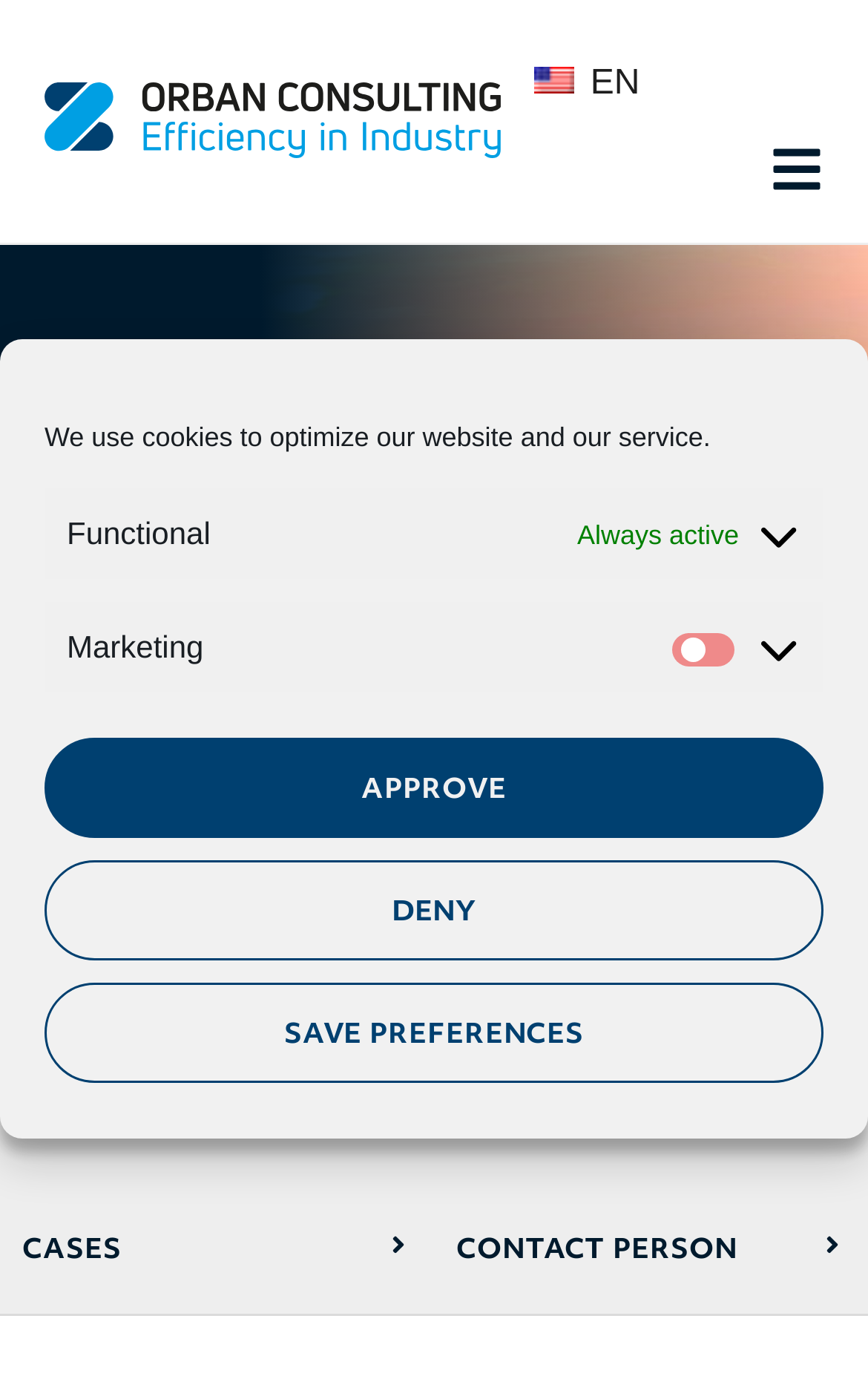How many links are there on the webpage?
Using the image, provide a concise answer in one word or a short phrase.

7